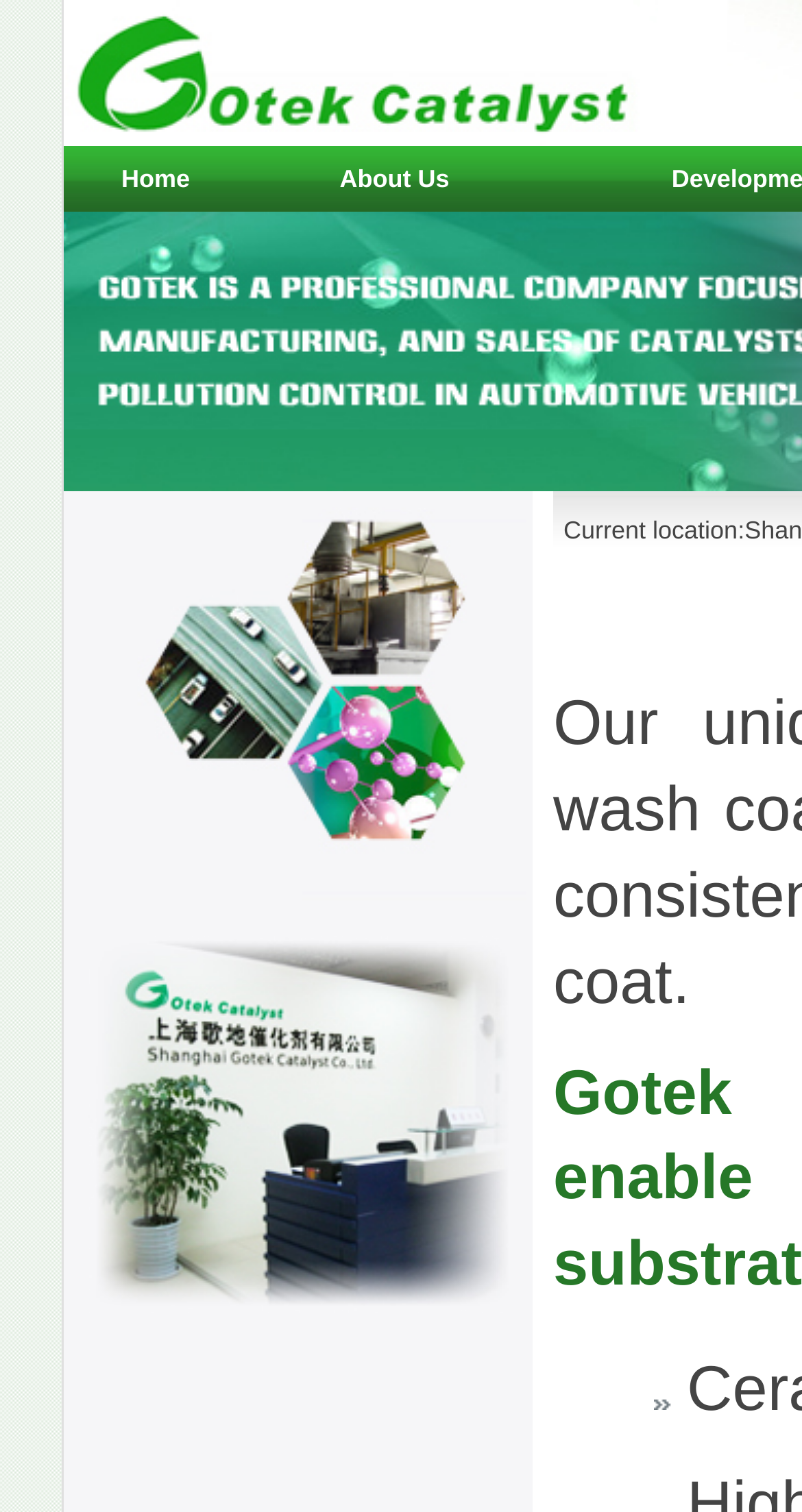What is the purpose of the list marker?
Using the image, answer in one word or phrase.

Decoration